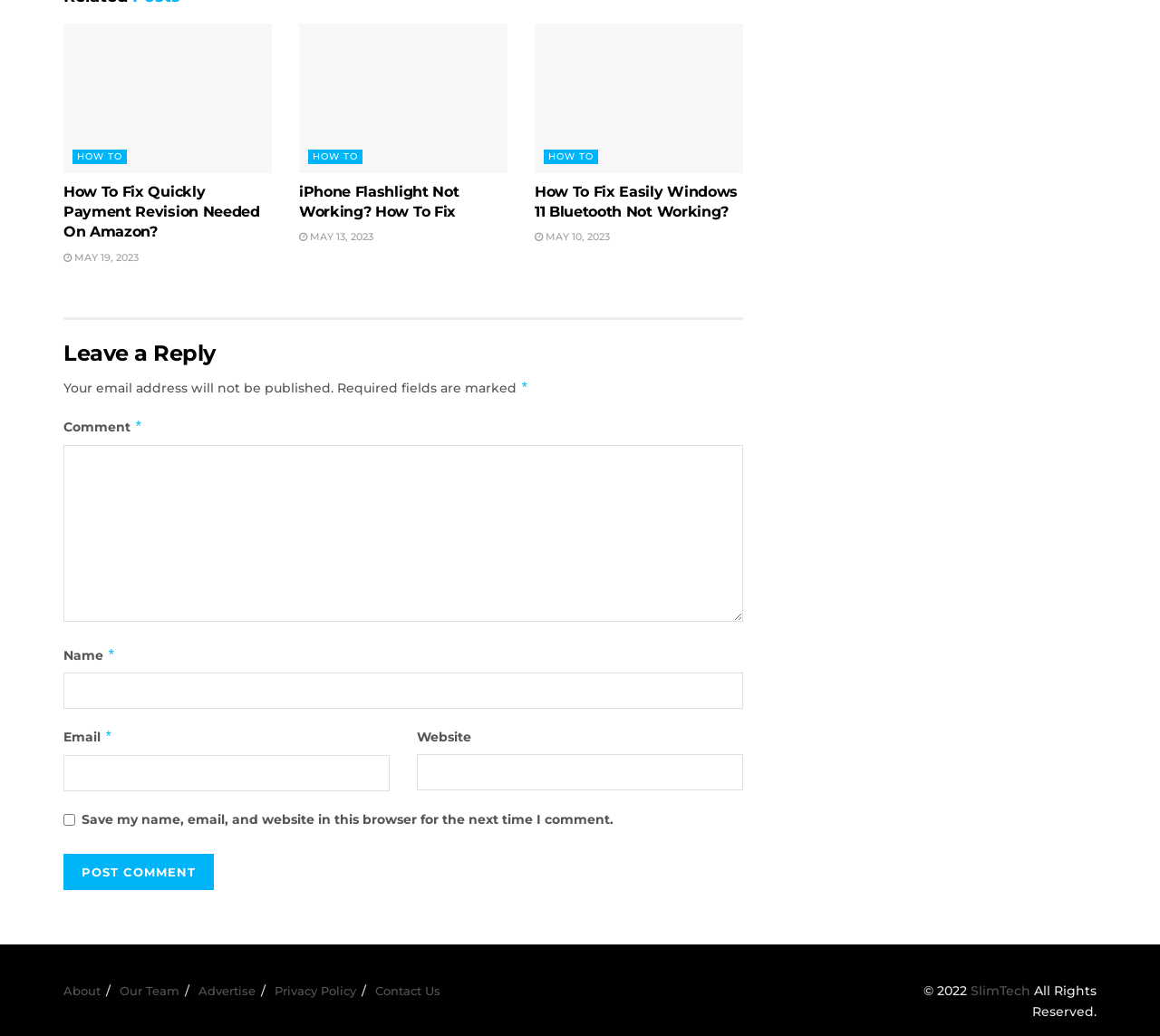Locate the coordinates of the bounding box for the clickable region that fulfills this instruction: "Enter a comment in the 'Comment' field".

[0.055, 0.429, 0.641, 0.6]